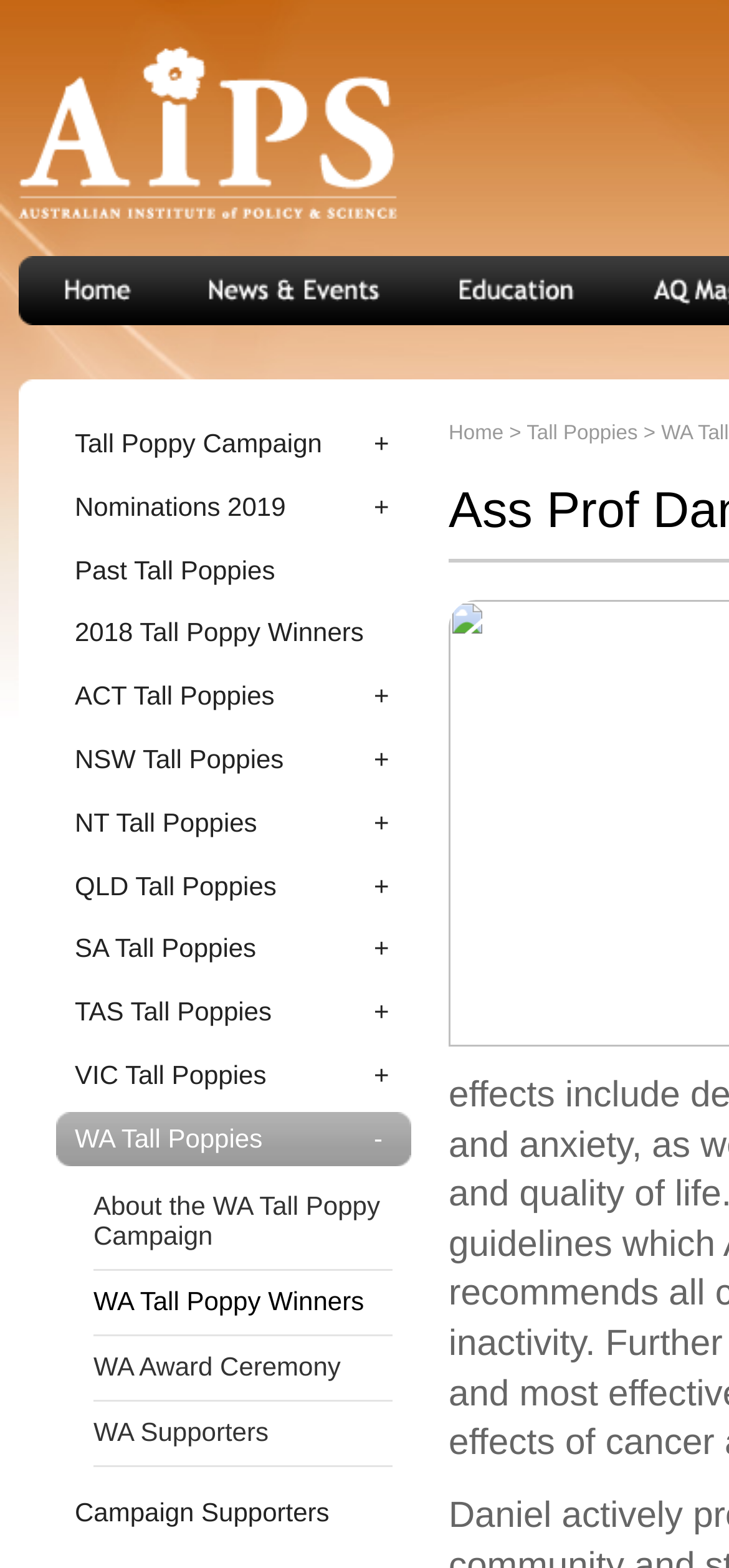Determine the bounding box coordinates of the clickable region to carry out the instruction: "know about ACT tall poppies".

[0.077, 0.427, 0.564, 0.461]